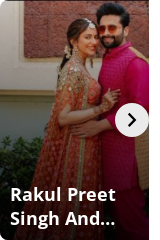What is the occasion in the image?
Give a single word or phrase as your answer by examining the image.

Wedding